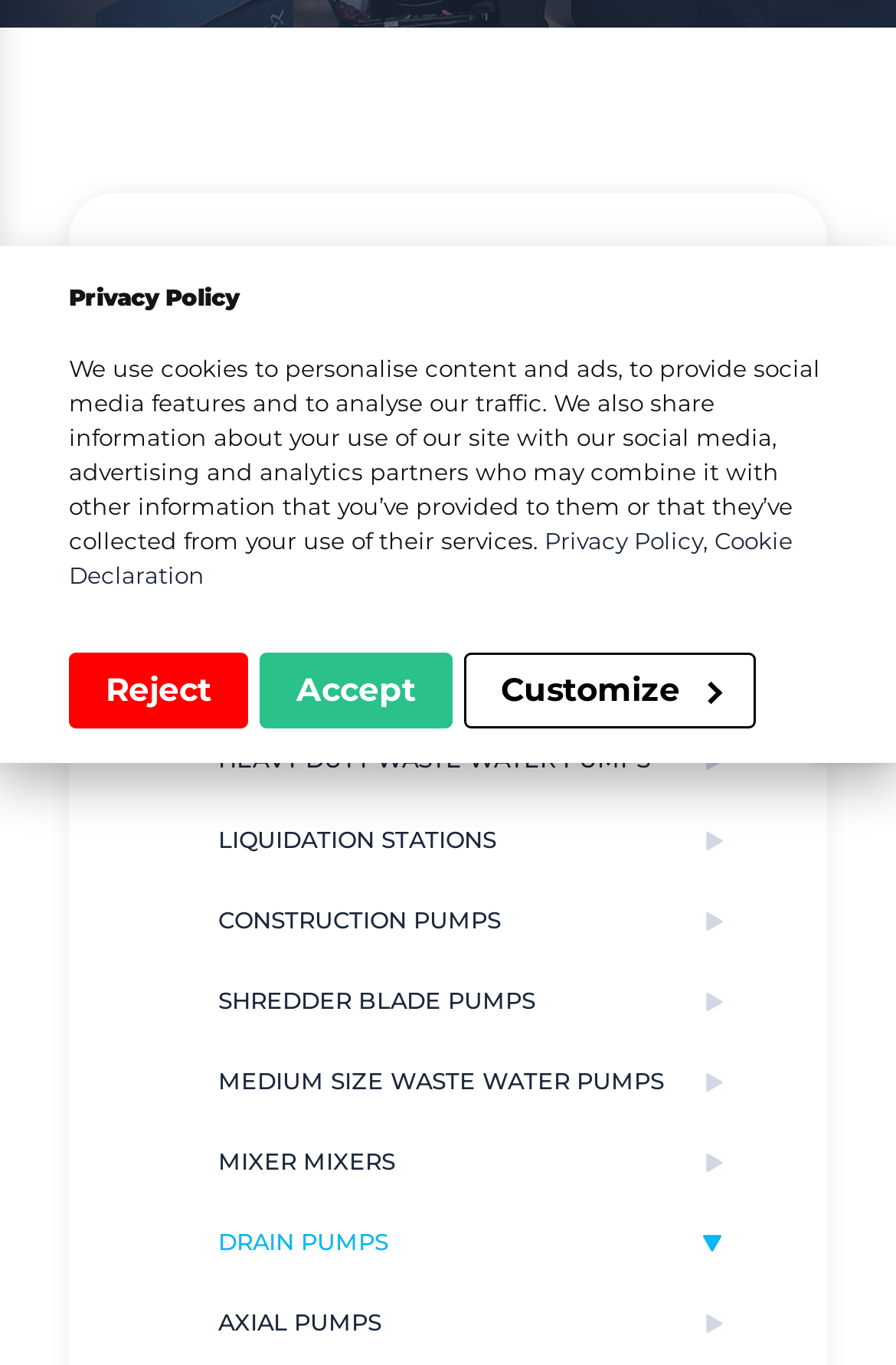For the given element description Medium Size Waste Water Pumps, determine the bounding box coordinates of the UI element. The coordinates should follow the format (top-left x, top-left y, bottom-right x, bottom-right y) and be within the range of 0 to 1.

[0.244, 0.771, 0.808, 0.813]